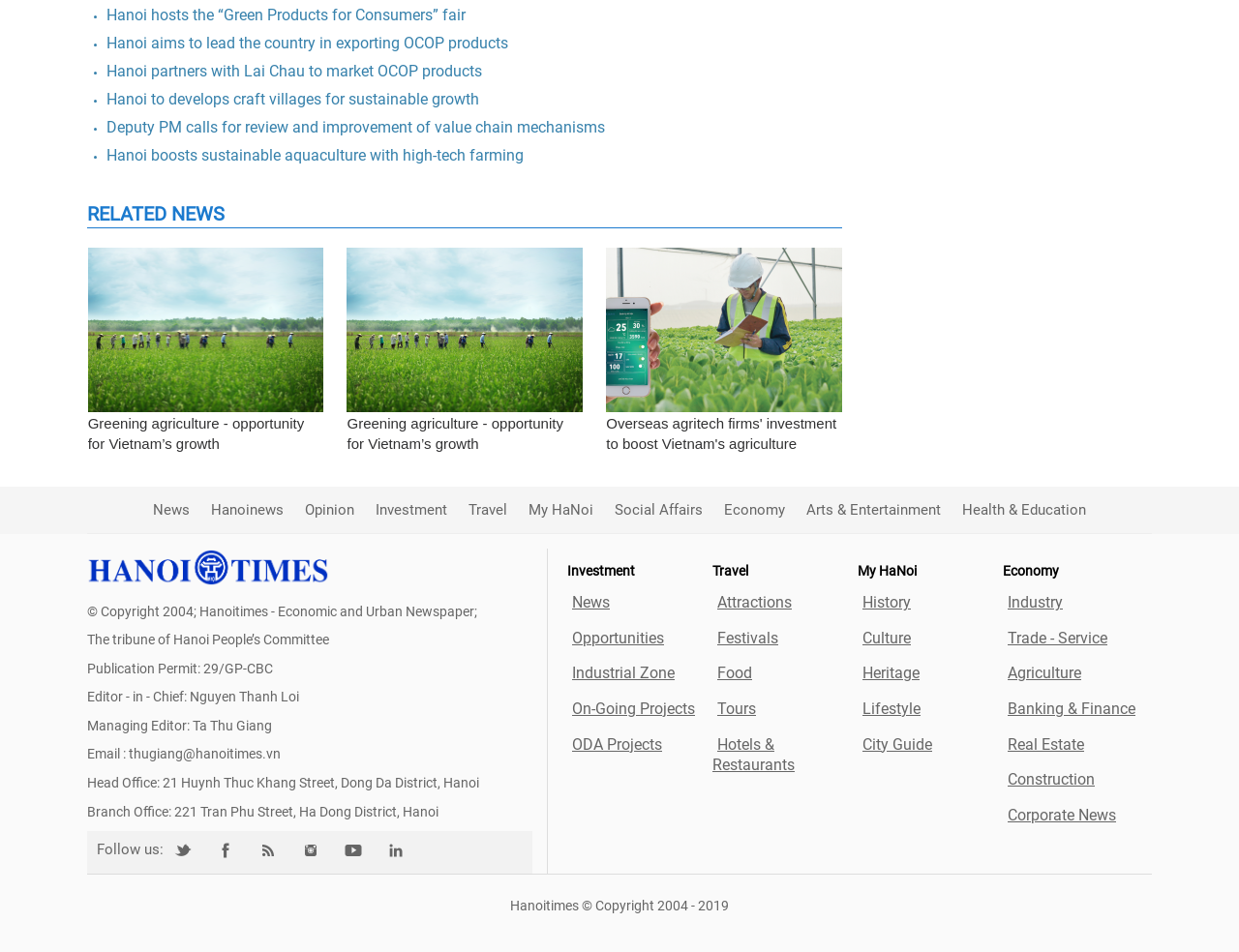How many categories are there in the main navigation menu?
Answer with a single word or short phrase according to what you see in the image.

8